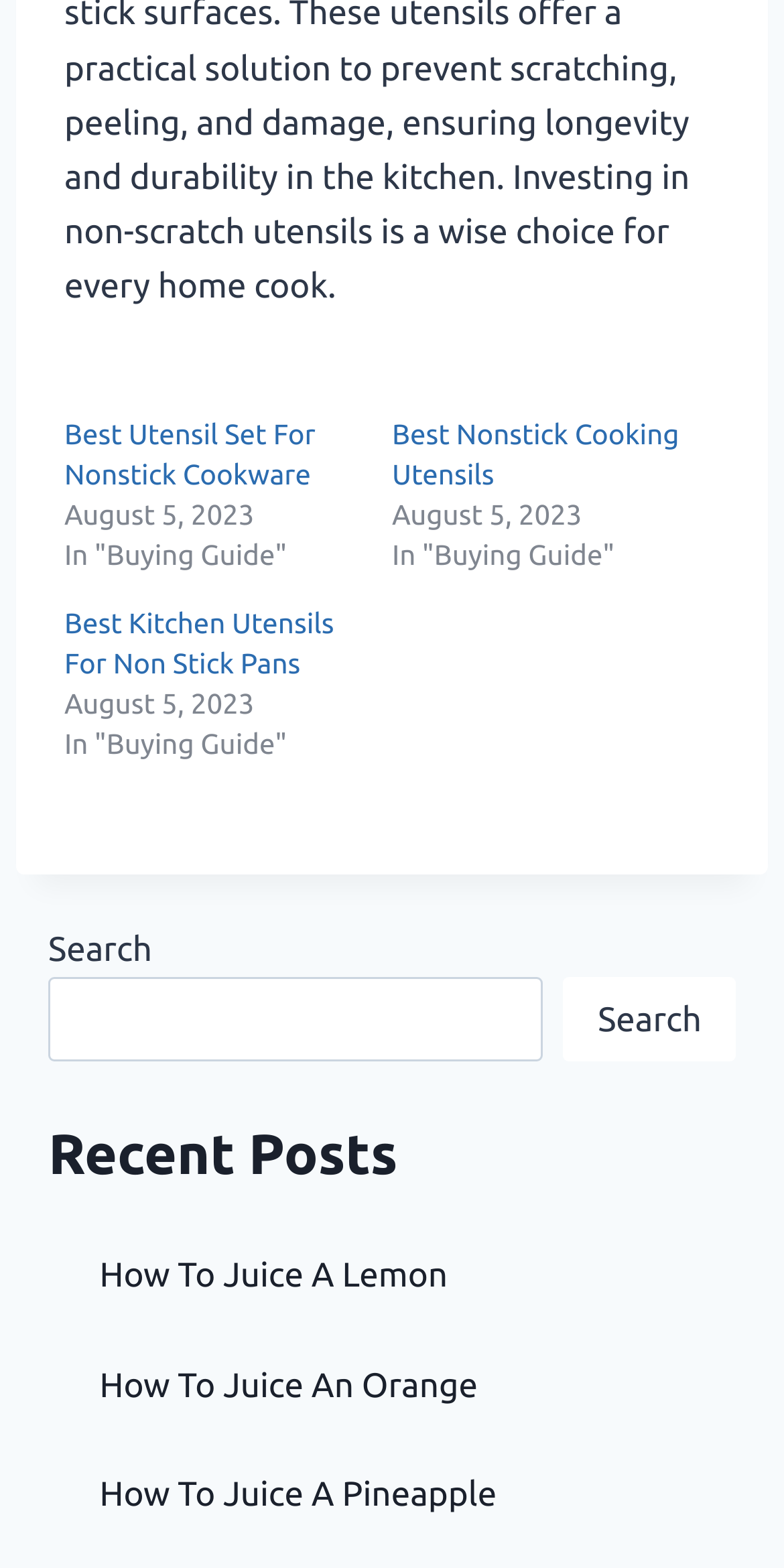Use the information in the screenshot to answer the question comprehensively: How many links are there in the 'Recent Posts' section?

I counted the number of links under the 'Recent Posts' heading, which are 'How To Juice A Lemon', 'How To Juice An Orange', and 'How To Juice A Pineapple', totaling 3 links.